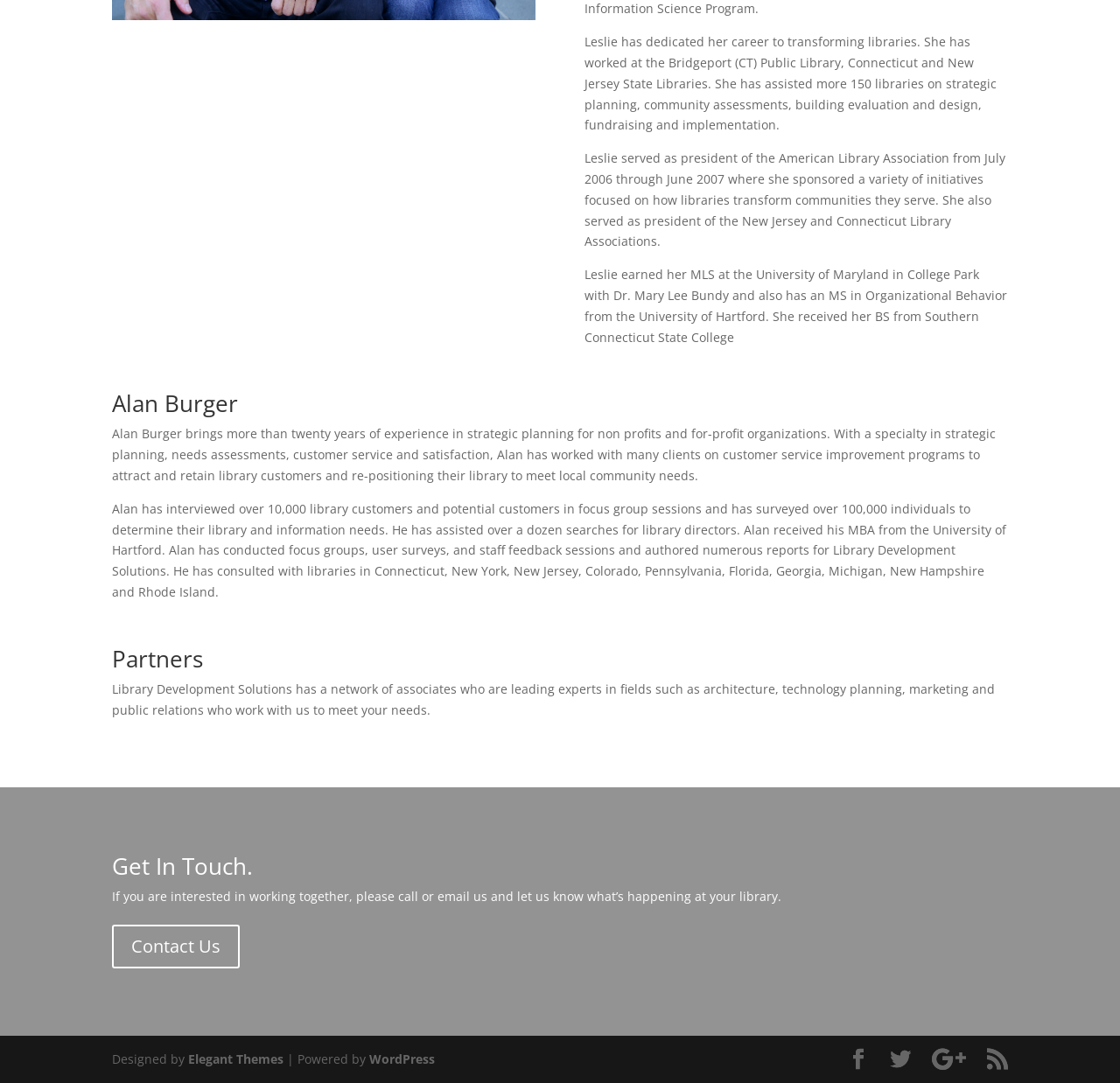Determine the bounding box for the UI element described here: "RSS".

[0.881, 0.968, 0.9, 0.988]